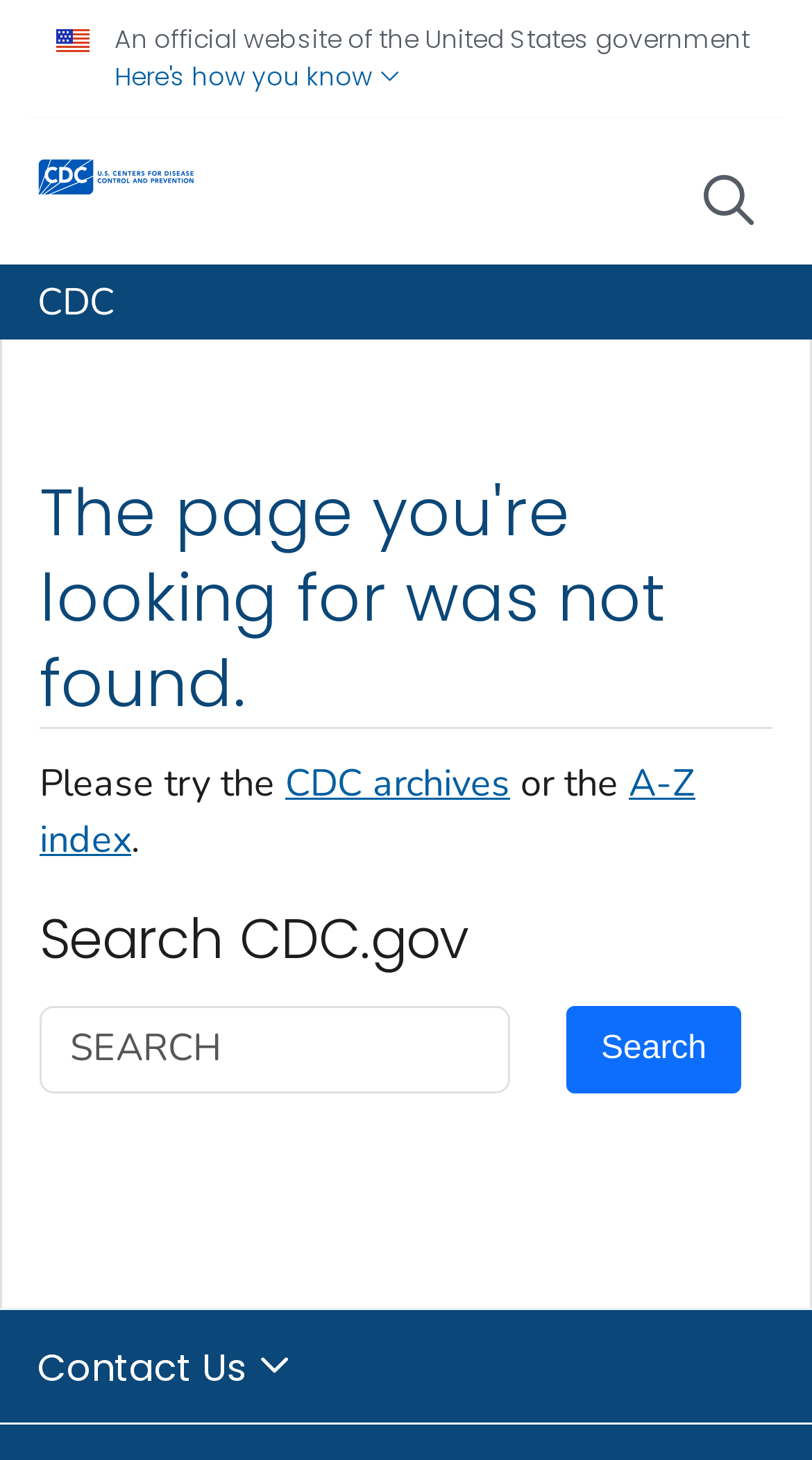Bounding box coordinates are specified in the format (top-left x, top-left y, bottom-right x, bottom-right y). All values are floating point numbers bounded between 0 and 1. Please provide the bounding box coordinate of the region this sentence describes: Here's how you know

[0.141, 0.04, 0.492, 0.064]